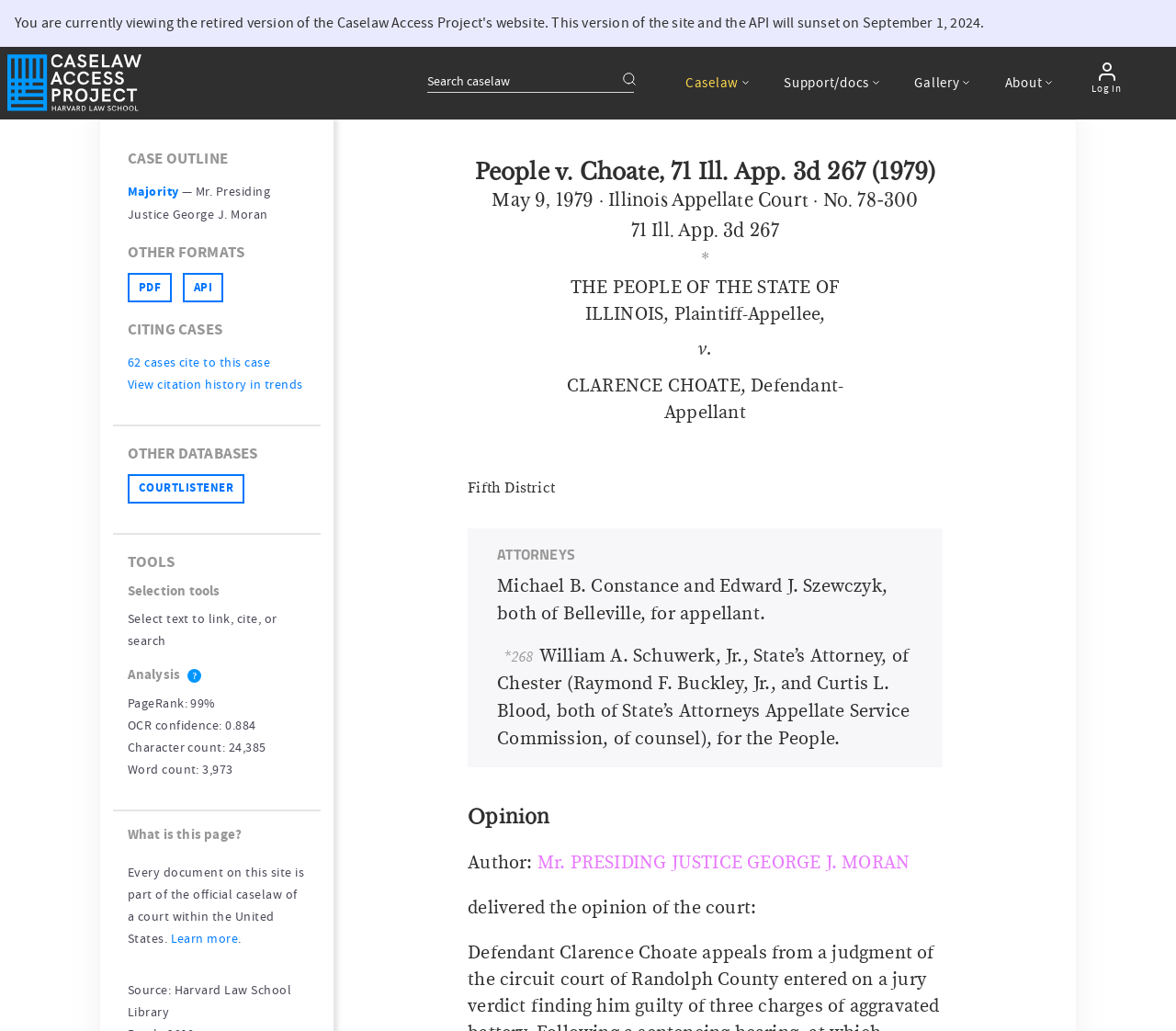Determine the bounding box coordinates of the region that needs to be clicked to achieve the task: "Click on the 'Home' link".

None